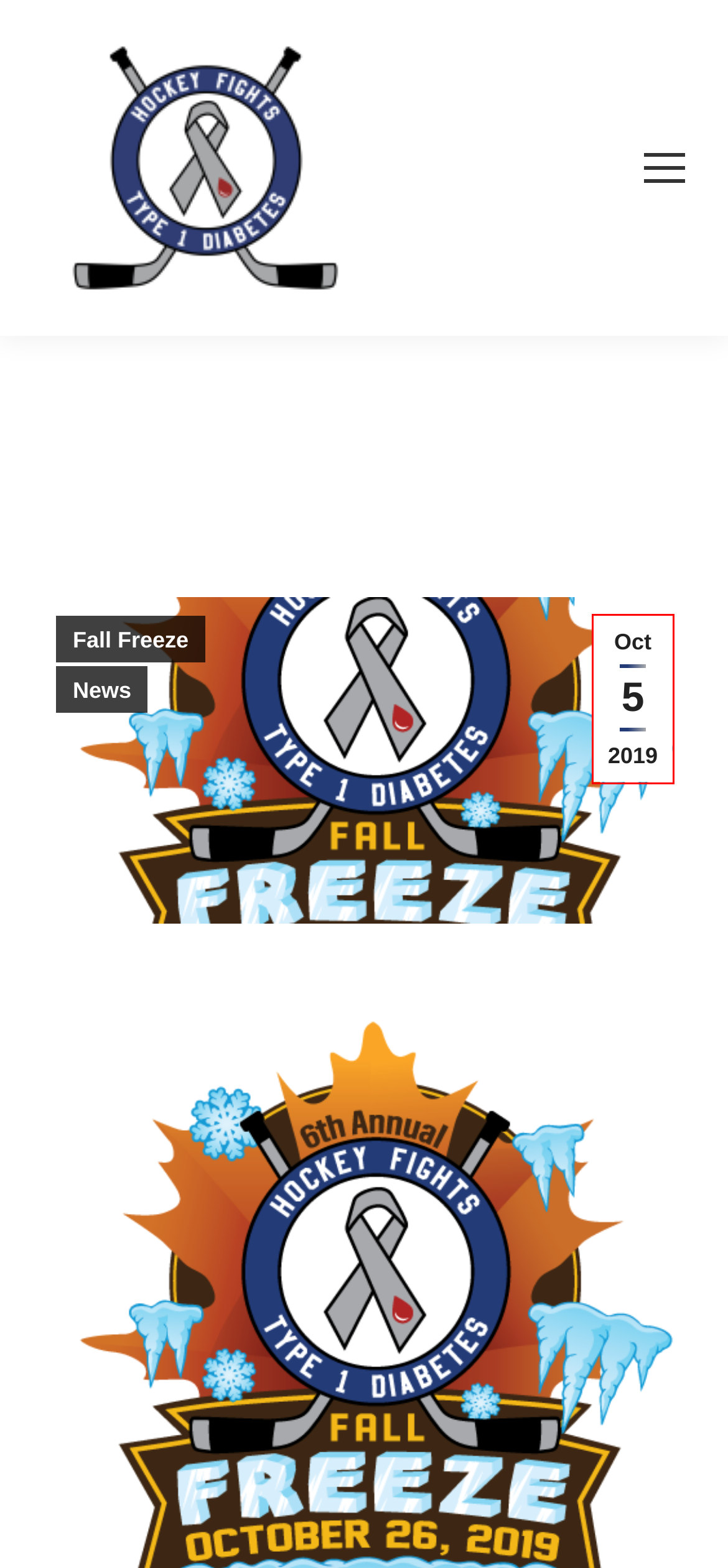You have a screenshot of a webpage with a red rectangle bounding box around a UI element. Choose the best description that matches the new page after clicking the element within the bounding box. The candidate descriptions are:
A. October 5, 2019 – Hockey Fights T1D
B. We are thankful for all of you! – Hockey Fights T1D
C. T1D Hockey Heroes – Hockey Fights T1D
D. Photos – Hockey Fights T1D
E. Our Mission – Hockey Fights T1D
F. Logan’s Story – Hockey Fights T1D
G. Other Fund Raising Events – Hockey Fights T1D
H. Mailing List – Hockey Fights T1D

A